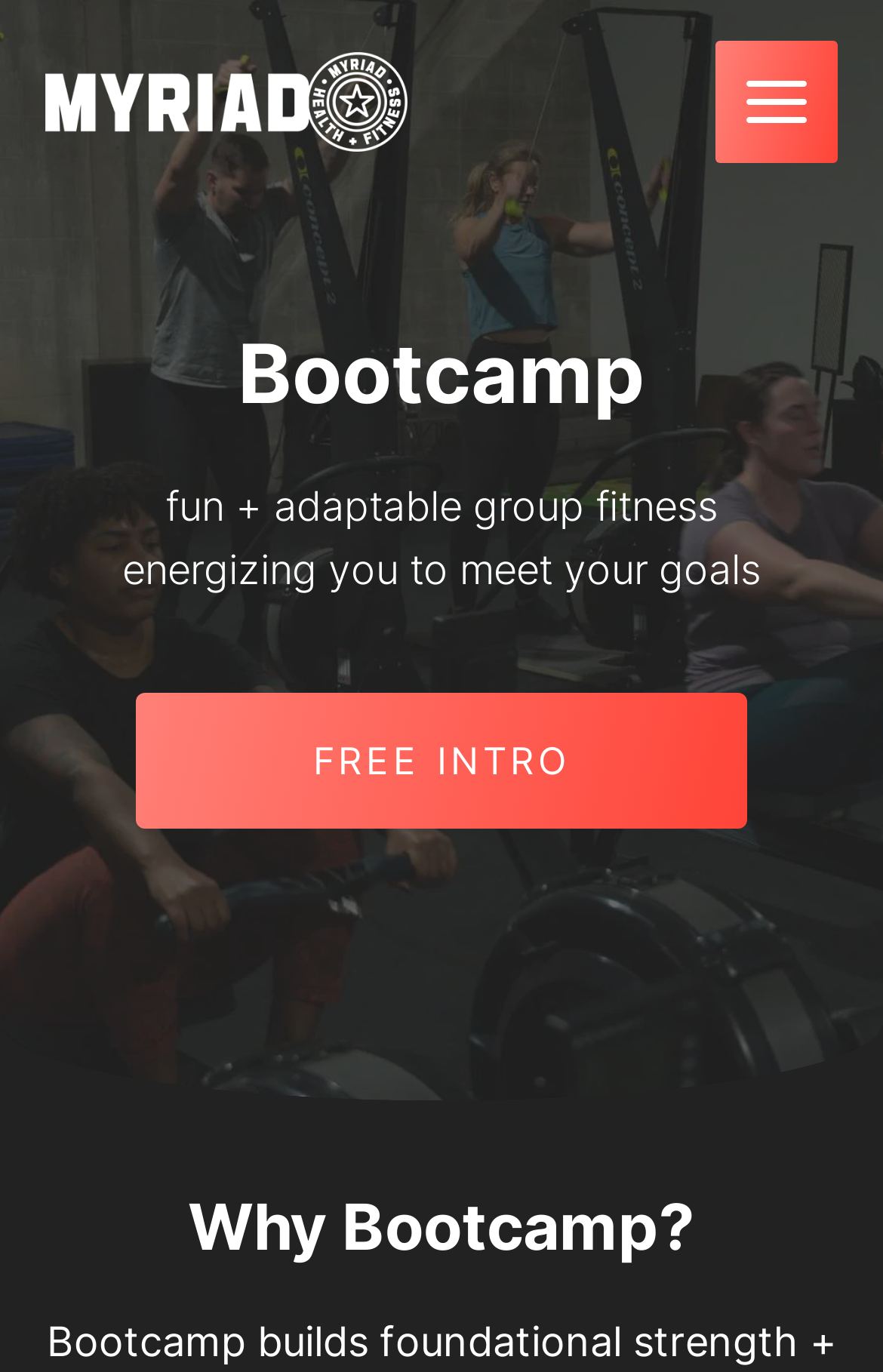Give a concise answer using only one word or phrase for this question:
What is the main benefit of the bootcamp classes?

Accountability